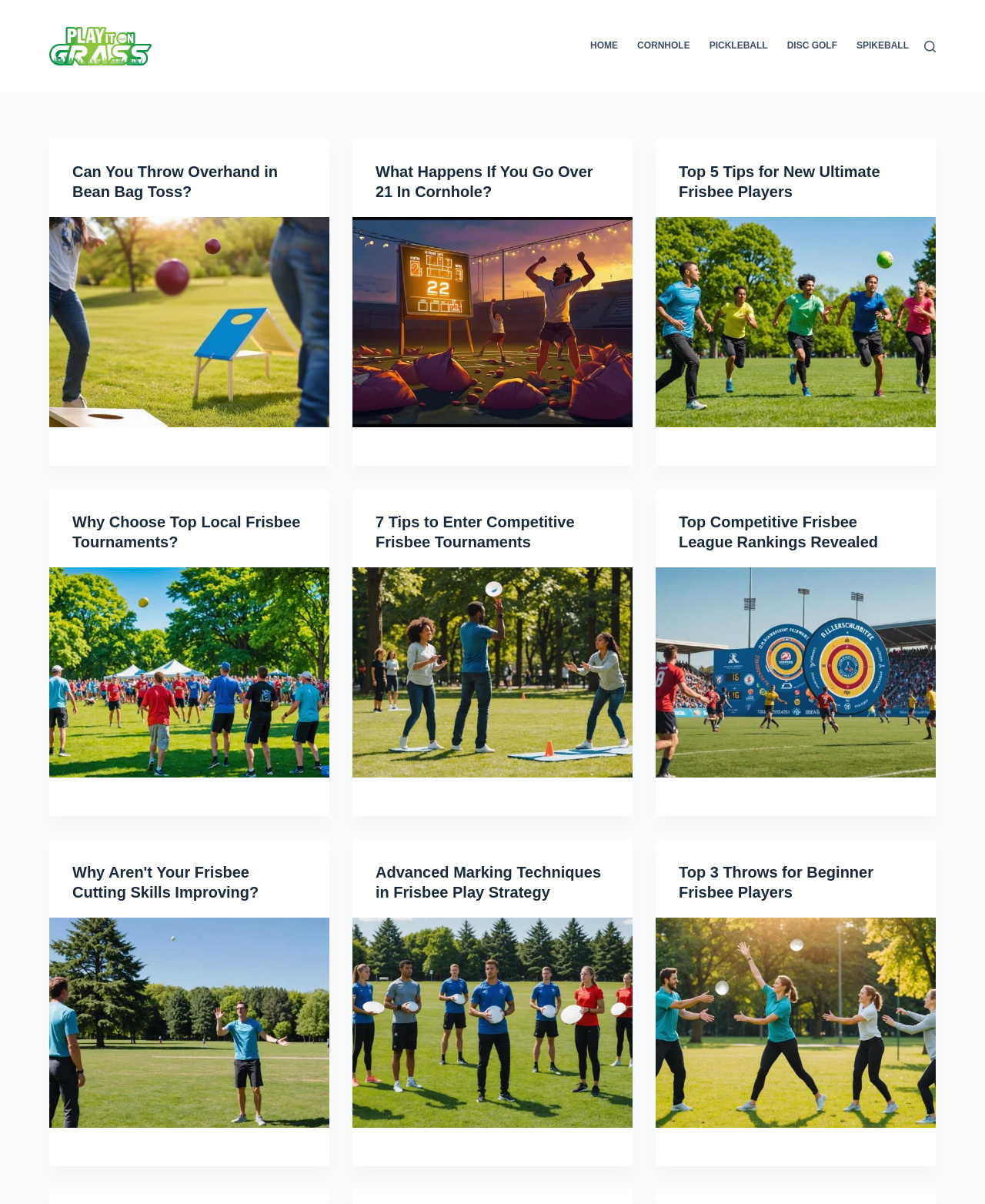Answer with a single word or phrase: 
How many menu items are in the header menu?

5